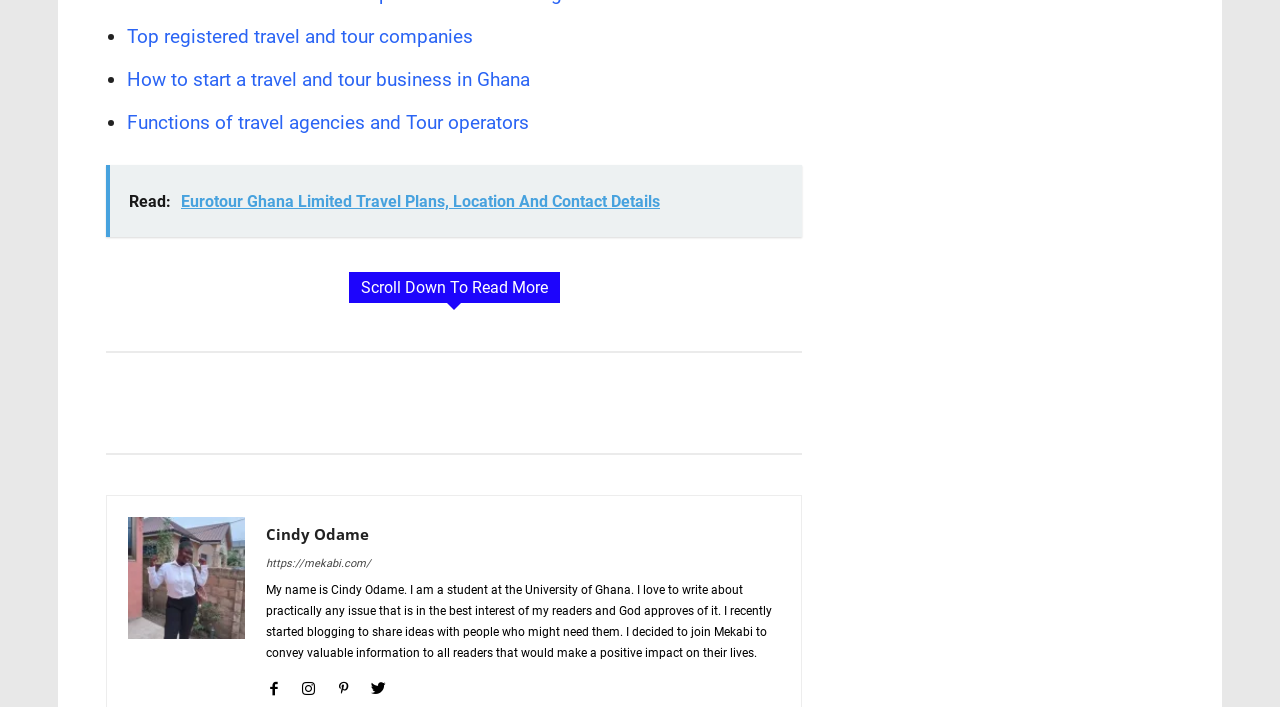Extract the bounding box coordinates for the UI element described by the text: "parent_node: Cindy Odame title="Cindy Odame"". The coordinates should be in the form of [left, top, right, bottom] with values between 0 and 1.

[0.1, 0.731, 0.191, 0.994]